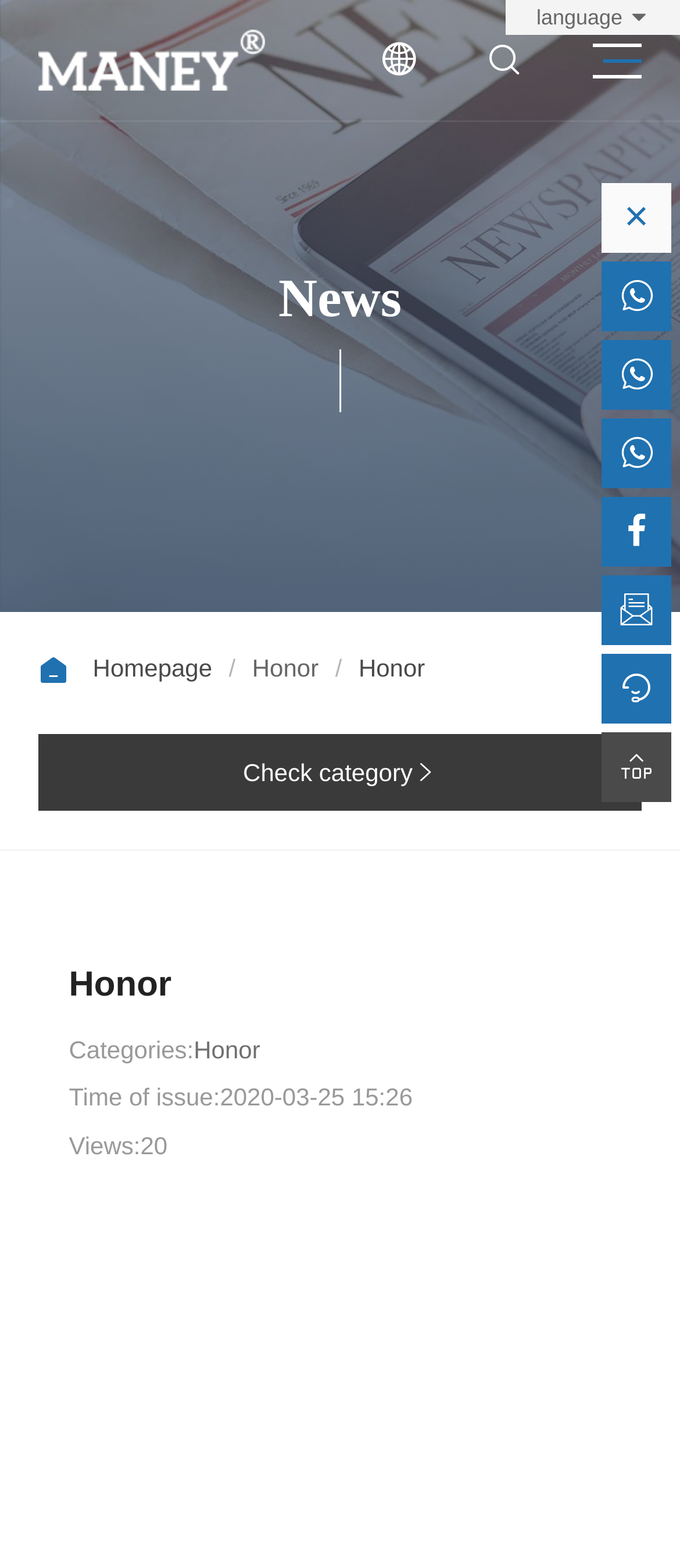Find the bounding box coordinates of the area that needs to be clicked in order to achieve the following instruction: "View news". The coordinates should be specified as four float numbers between 0 and 1, i.e., [left, top, right, bottom].

[0.409, 0.171, 0.591, 0.21]